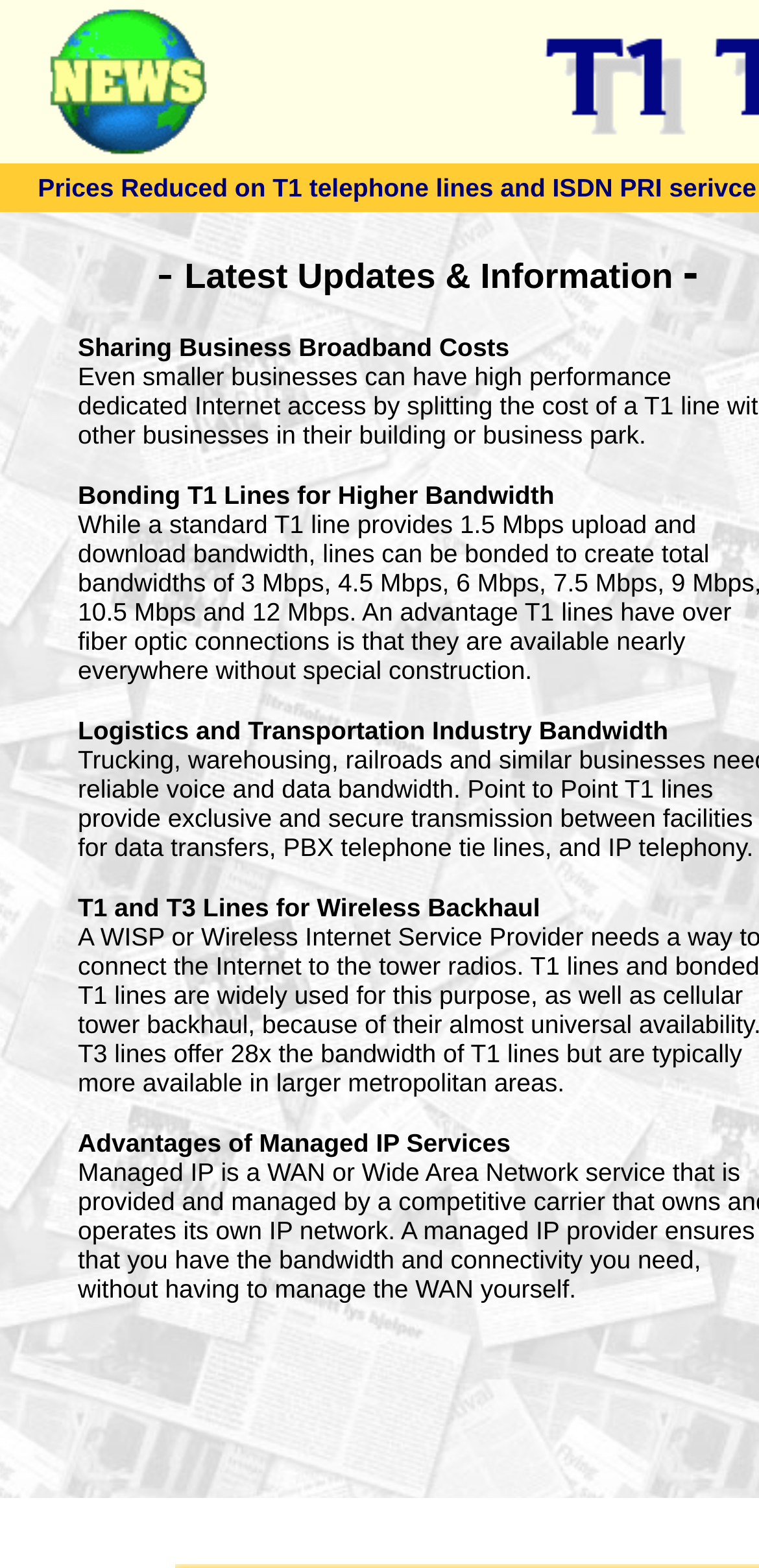What is the topic of the latest news?
Based on the image, answer the question with a single word or brief phrase.

T1 and T3 line services